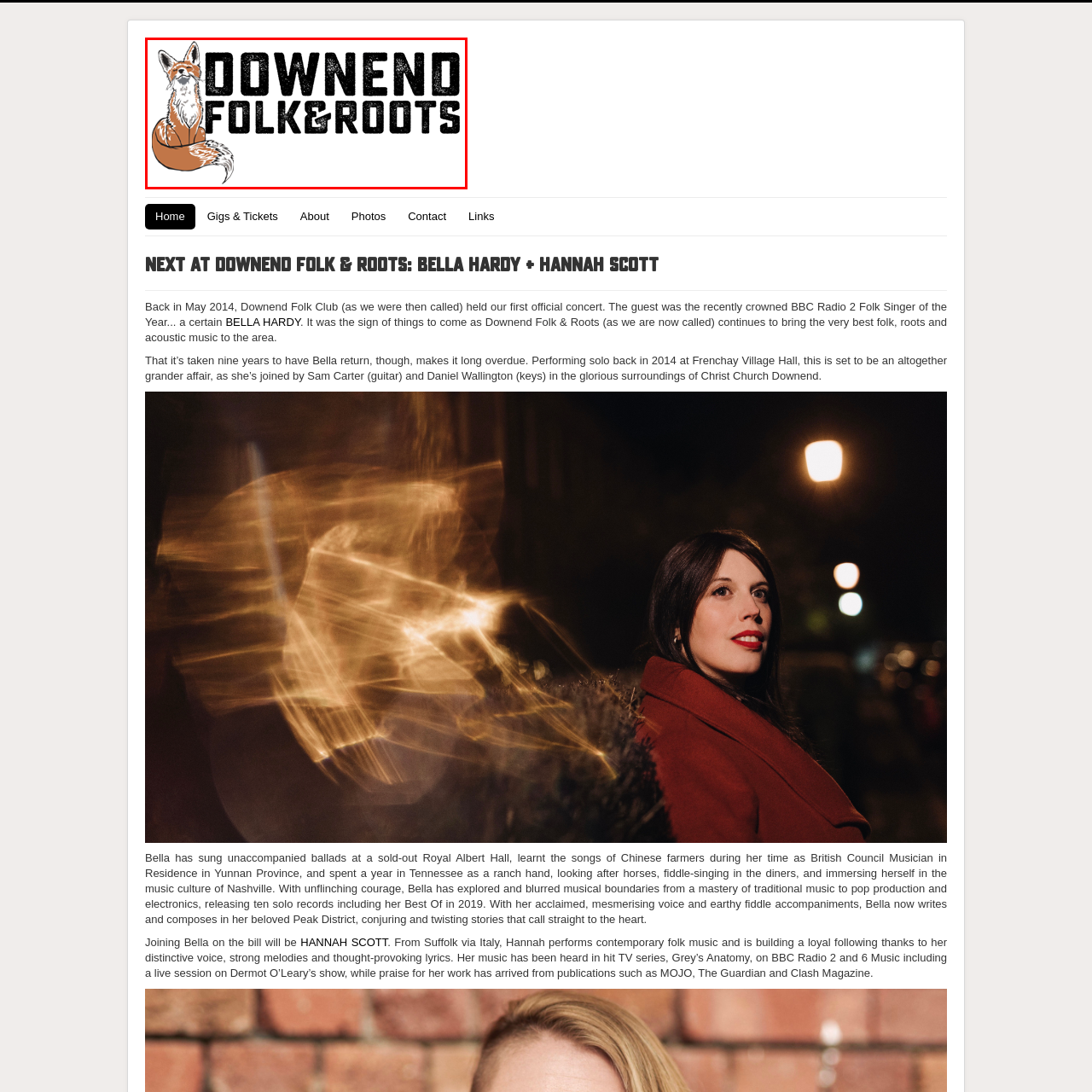What type of music does the organization focus on?
Focus on the image highlighted within the red borders and answer with a single word or short phrase derived from the image.

Folk and roots music